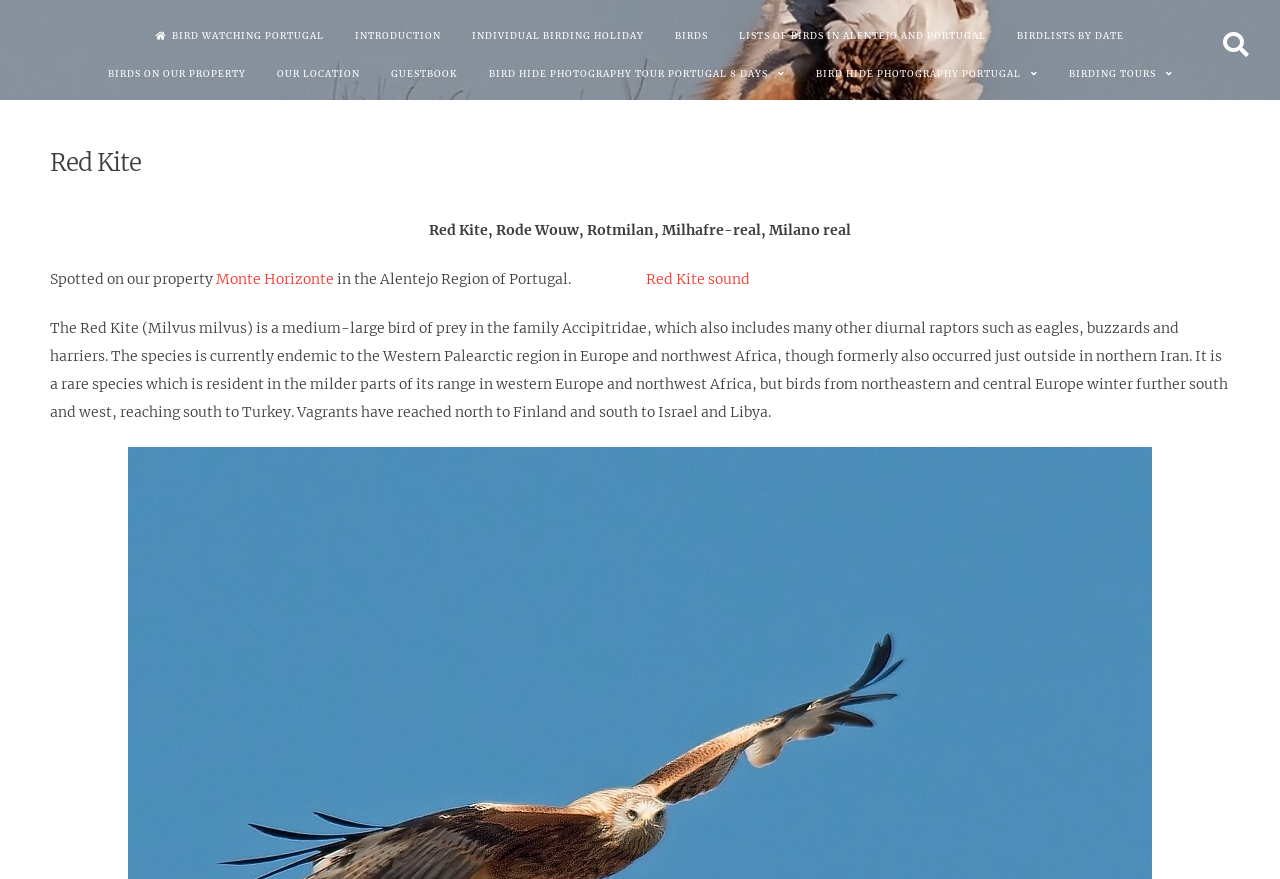Please provide a one-word or phrase answer to the question: 
What is the purpose of the 'Bird Hides' mentioned on the webpage?

Photography